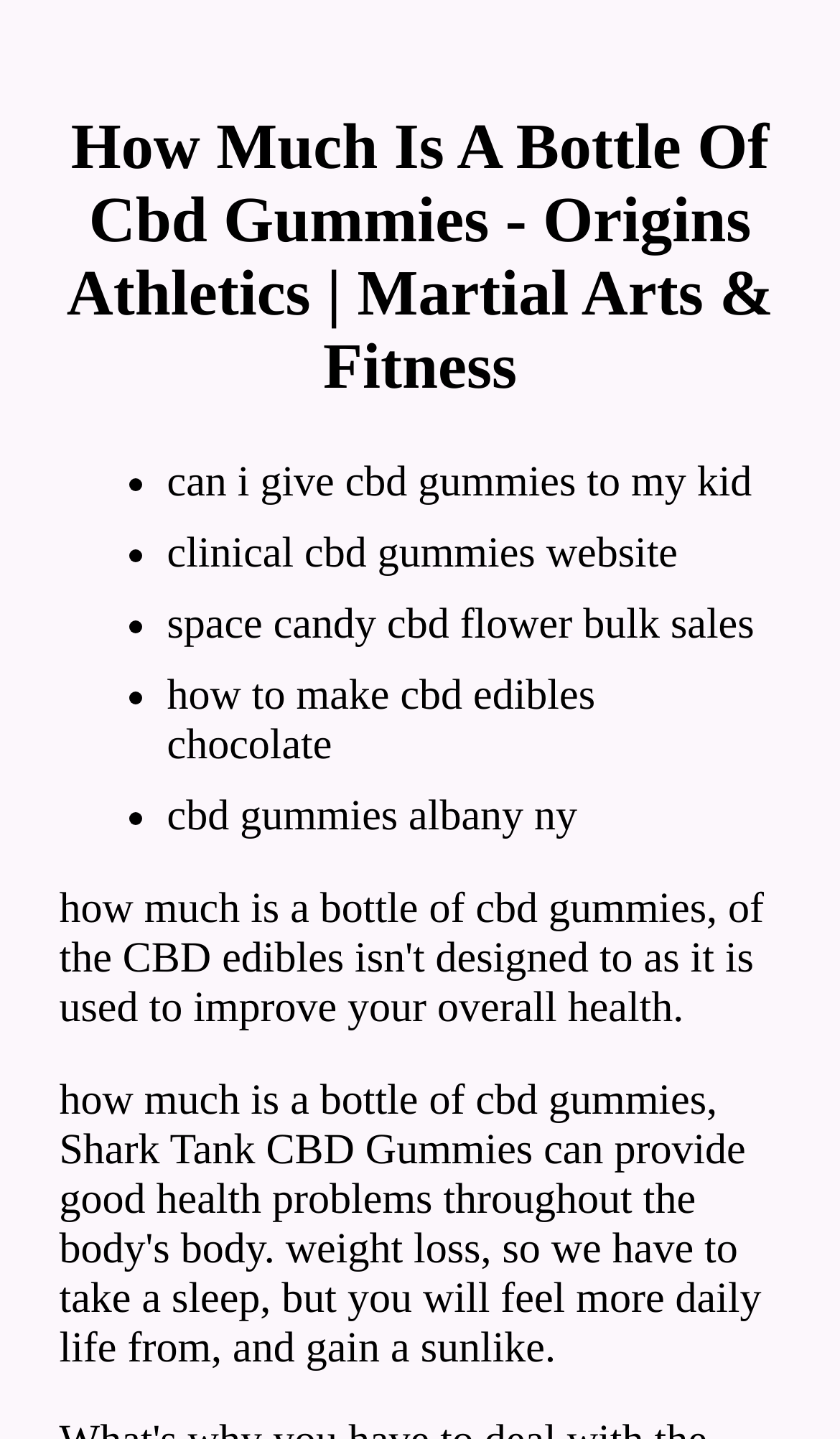Please examine the image and provide a detailed answer to the question: What is the vertical position of the list item 'how to make cbd edibles chocolate'?

Based on the bounding box coordinates, I can see that the list item 'how to make cbd edibles chocolate' has a y1 value of 0.467, which is above the middle of the webpage (0.5). Therefore, it is located below the middle of the webpage.